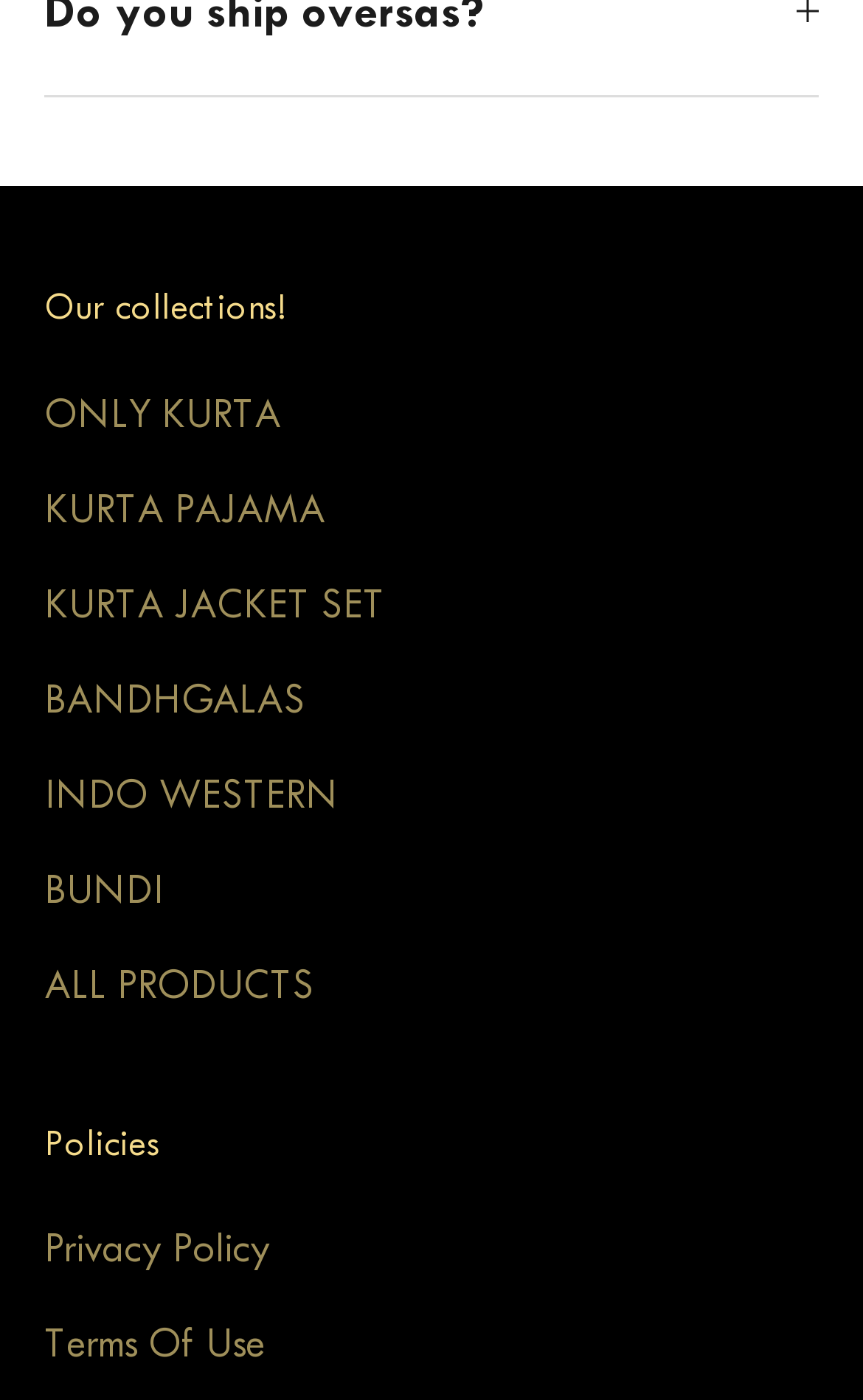Find the bounding box coordinates for the area that must be clicked to perform this action: "go to KURTA PAJAMA page".

[0.051, 0.346, 0.377, 0.381]